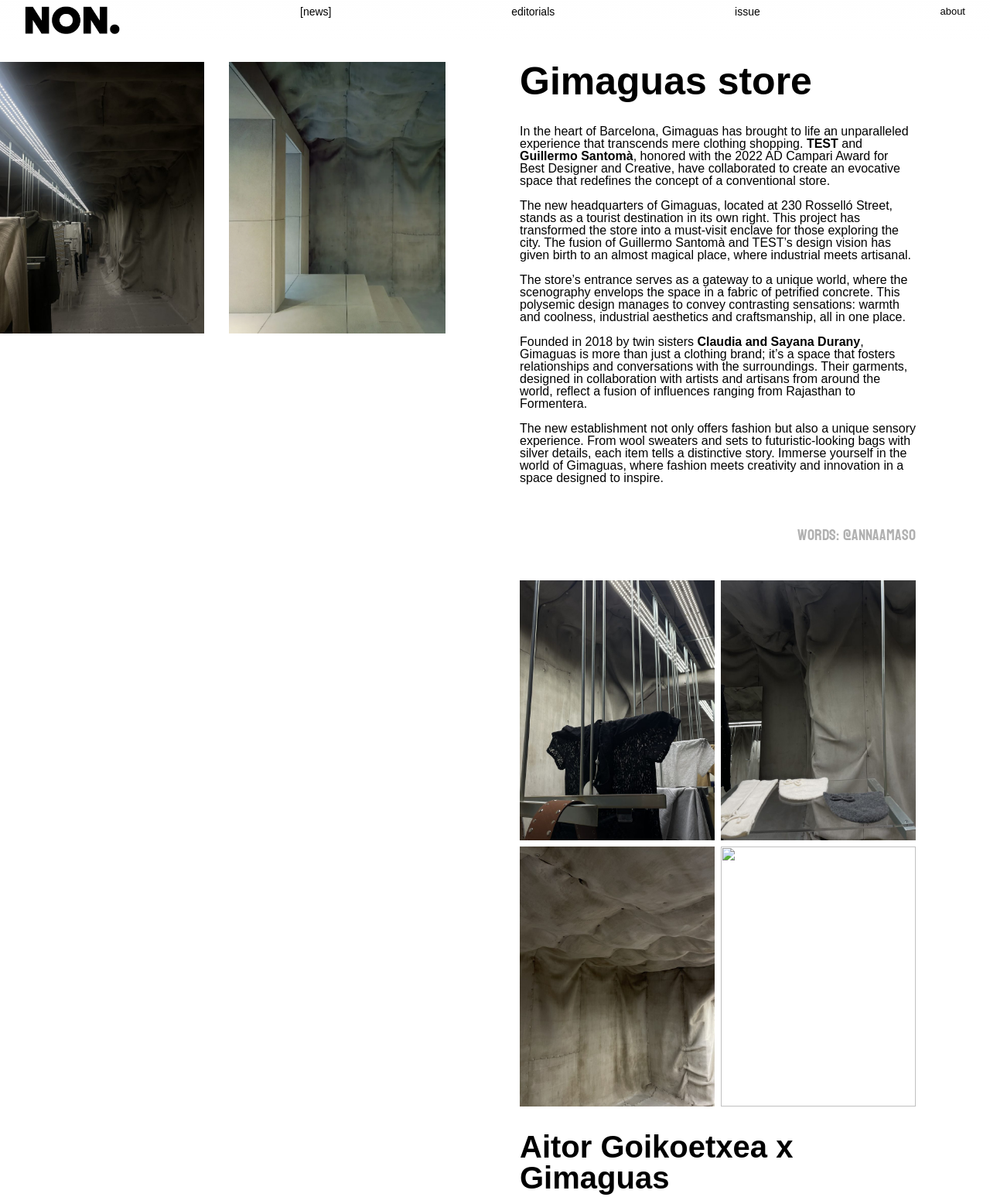What is the name of the store?
Look at the image and provide a short answer using one word or a phrase.

Gimaguas store